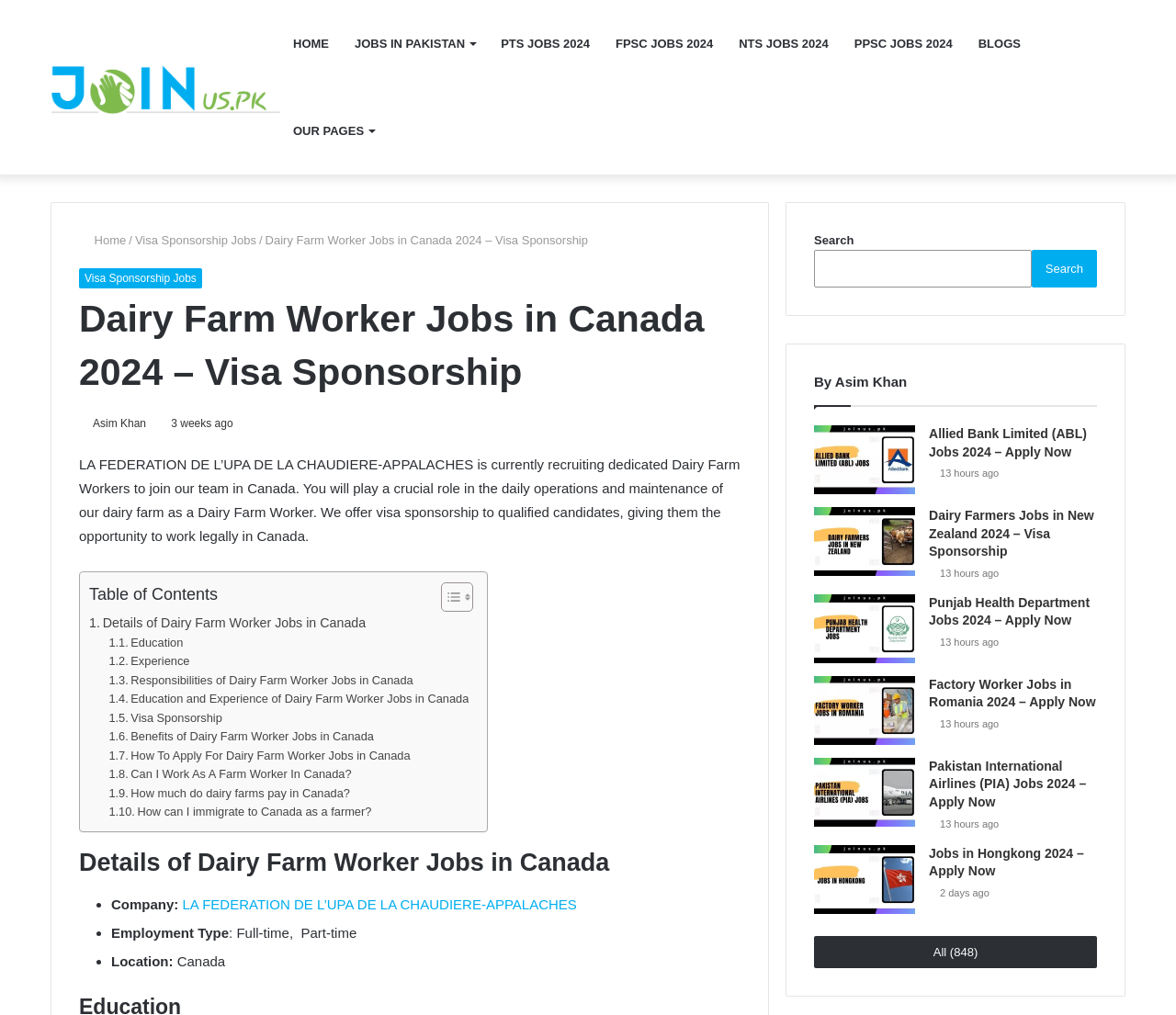Describe in detail what you see on the webpage.

This webpage is about Dairy Farm Worker Jobs in Canada 2024 with Visa Sponsorship. At the top, there is a primary navigation menu with links to "Join US", "HOME", "JOBS IN PAKISTAN", "PTS JOBS 2024", "FPSC JOBS 2024", "NTS JOBS 2024", "PPSC JOBS 2024", "BLOGS", and "OUR PAGES". Below the navigation menu, there is a header section with a link to "Home" and a breadcrumb trail showing the current page's hierarchy.

The main content of the page is divided into sections. The first section has a heading "Dairy Farm Worker Jobs in Canada 2024 – Visa Sponsorship" and a brief description of the job opportunity. Below this, there is a table of contents with links to different sections of the page, including "Details of Dairy Farm Worker Jobs in Canada", "Education", "Experience", "Responsibilities of Dairy Farm Worker Jobs in Canada", and more.

The "Details of Dairy Farm Worker Jobs in Canada" section lists the company, employment type, and location of the job. The company is LA FEDERATION DE L’UPA DE LA CHAUDIERE-APPALACHES, and the job is located in Canada.

On the right side of the page, there is a search bar with a search button. Below the search bar, there are links to other job postings, including "Allied Bank Limited (ABL) Jobs 2024 – Apply Now", "Dairy Farmers Jobs in New Zealand 2024 – Visa Sponsorship", "Punjab Health Department Jobs 2024 – Apply Now", "Factory Worker Jobs in Romania 2024 – Apply Now", and "Pakistan International Airlines (PIA) Jobs 2024 – Apply Now". Each of these links has a corresponding image and a timestamp indicating when the job was posted.